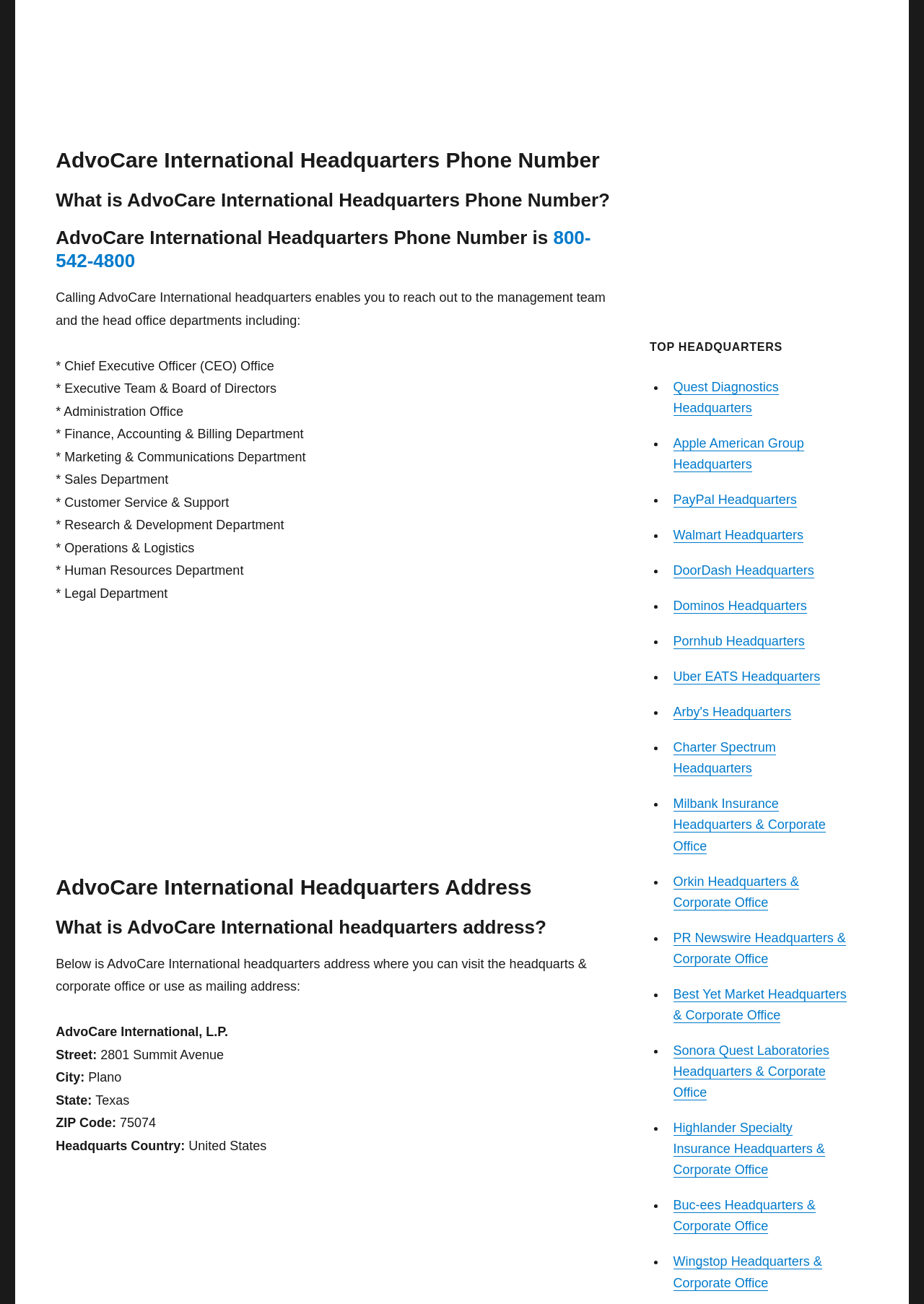Provide the bounding box coordinates for the specified HTML element described in this description: "Orkin Headquarters & Corporate Office". The coordinates should be four float numbers ranging from 0 to 1, in the format [left, top, right, bottom].

[0.729, 0.67, 0.865, 0.697]